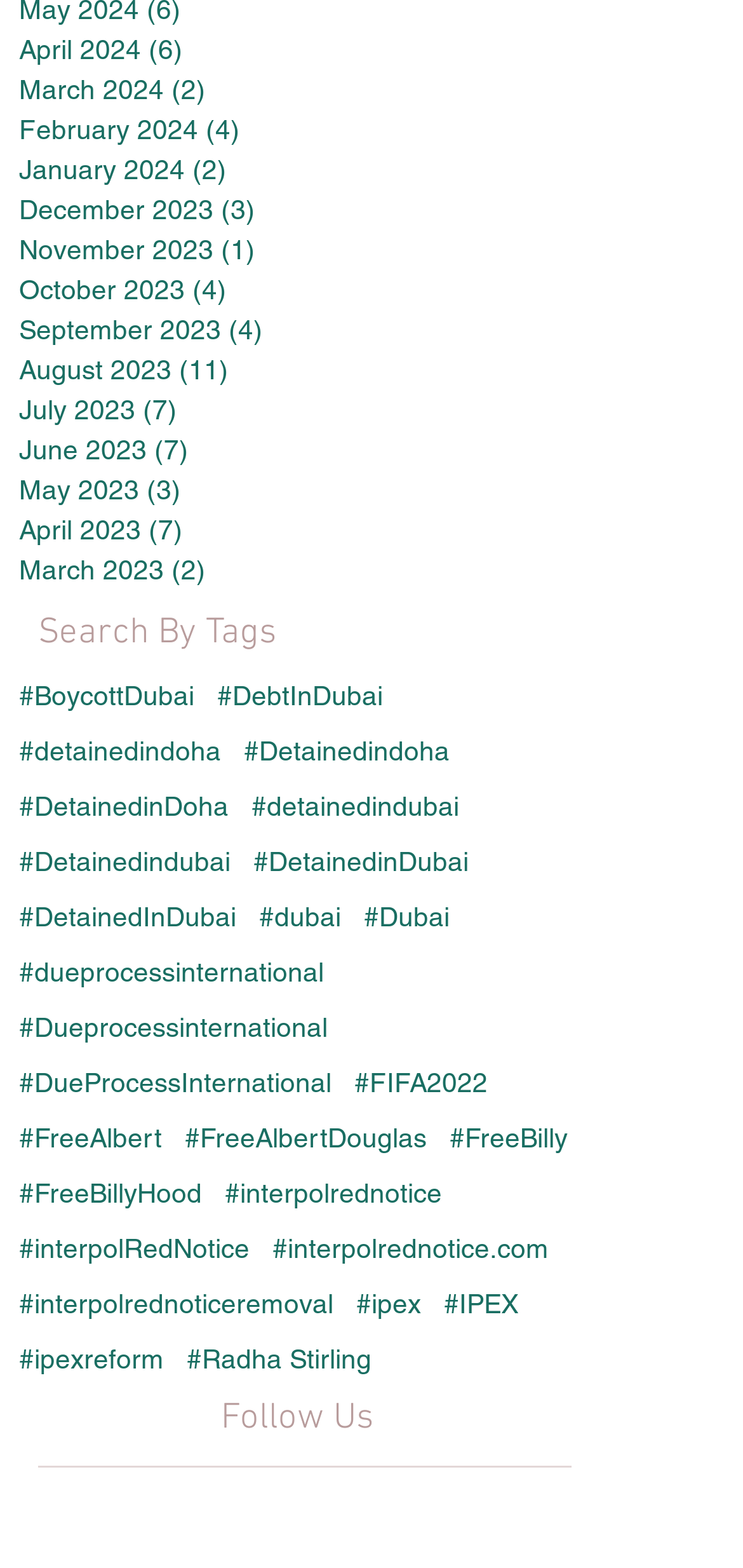Bounding box coordinates are specified in the format (top-left x, top-left y, bottom-right x, bottom-right y). All values are floating point numbers bounded between 0 and 1. Please provide the bounding box coordinate of the region this sentence describes: May 2023 (3) 3 posts

[0.026, 0.301, 0.795, 0.326]